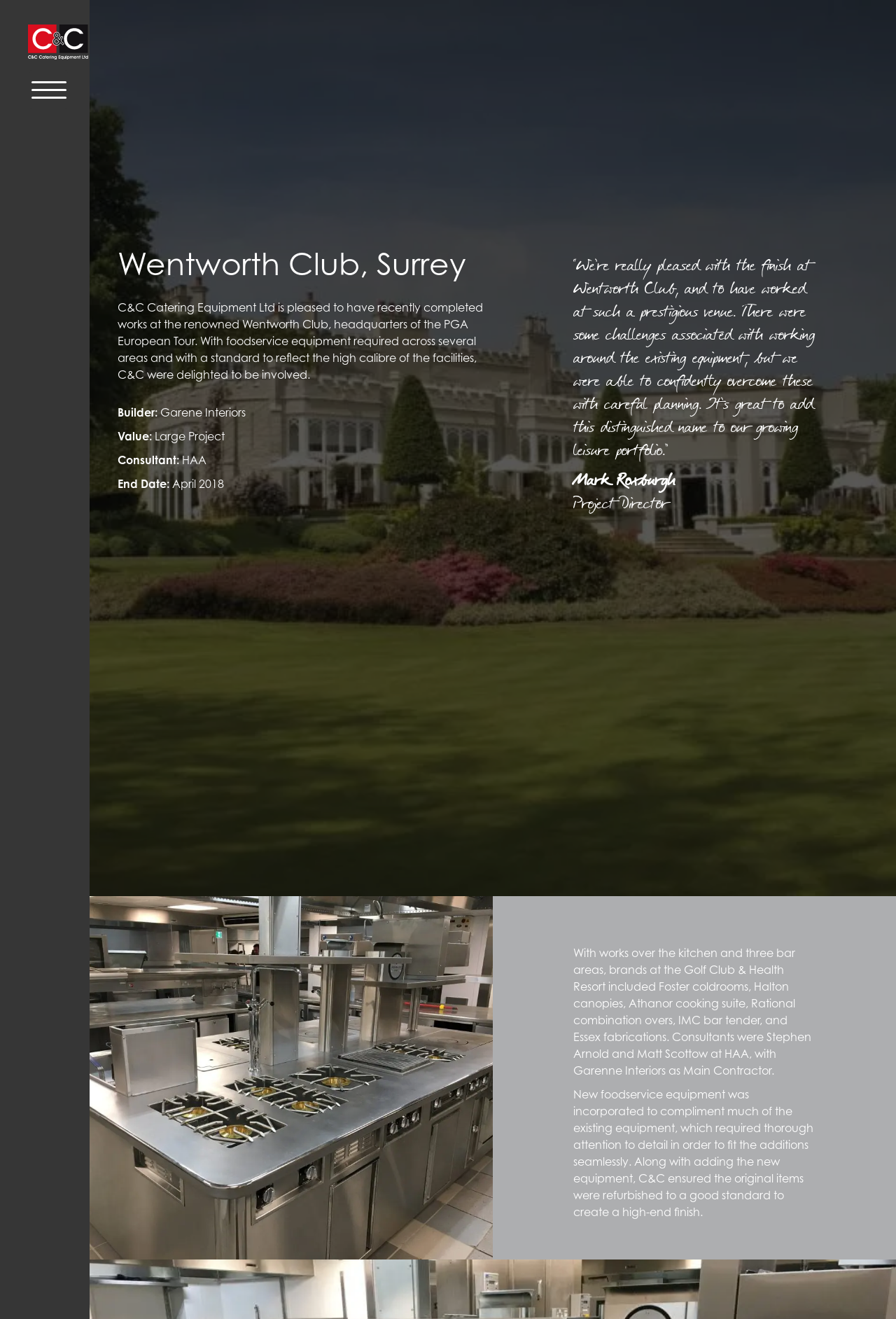Please identify the webpage's heading and generate its text content.

Wentworth Club, Surrey